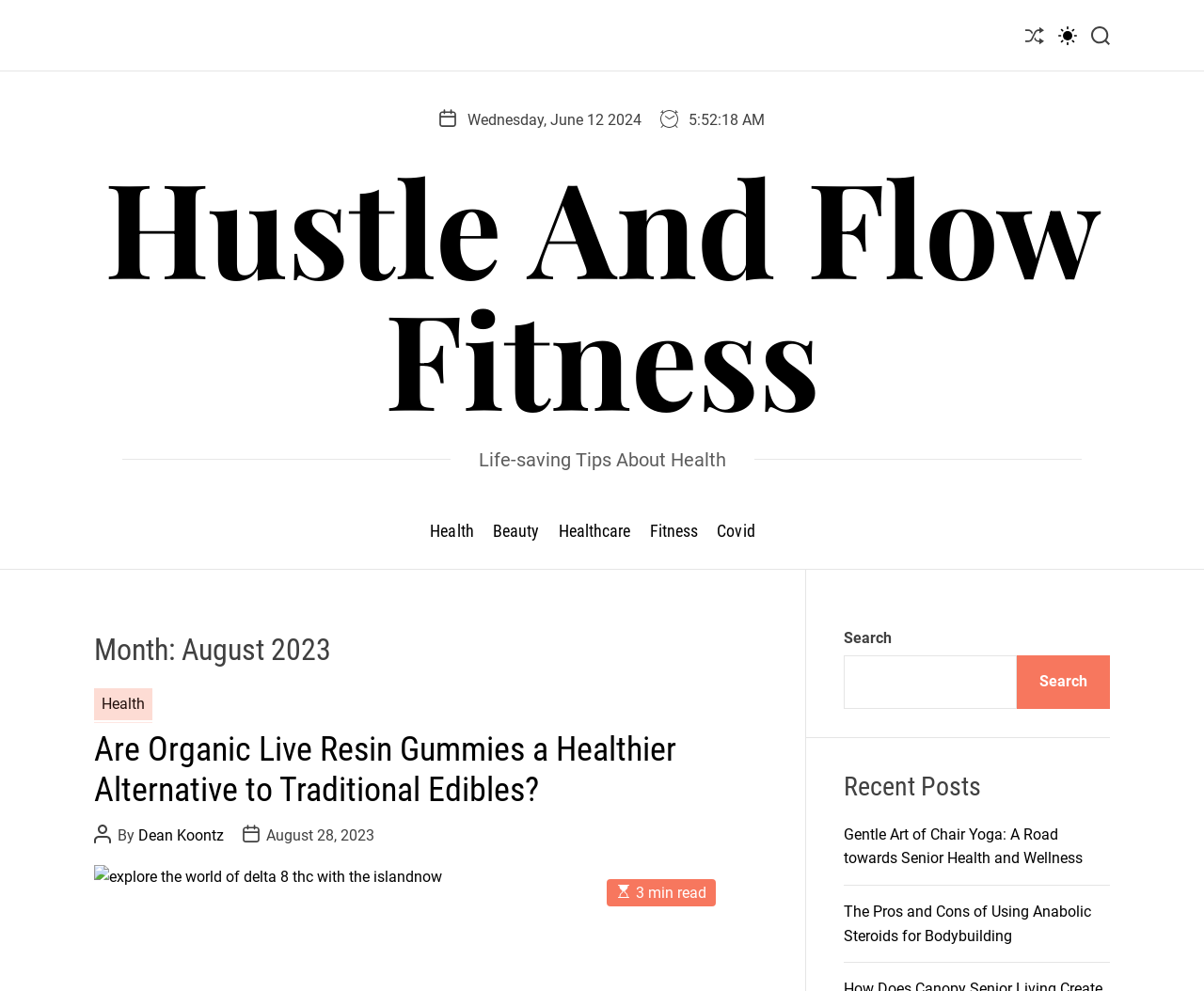Please identify the bounding box coordinates of the element's region that needs to be clicked to fulfill the following instruction: "Explore recent posts". The bounding box coordinates should consist of four float numbers between 0 and 1, i.e., [left, top, right, bottom].

[0.701, 0.773, 0.922, 0.816]